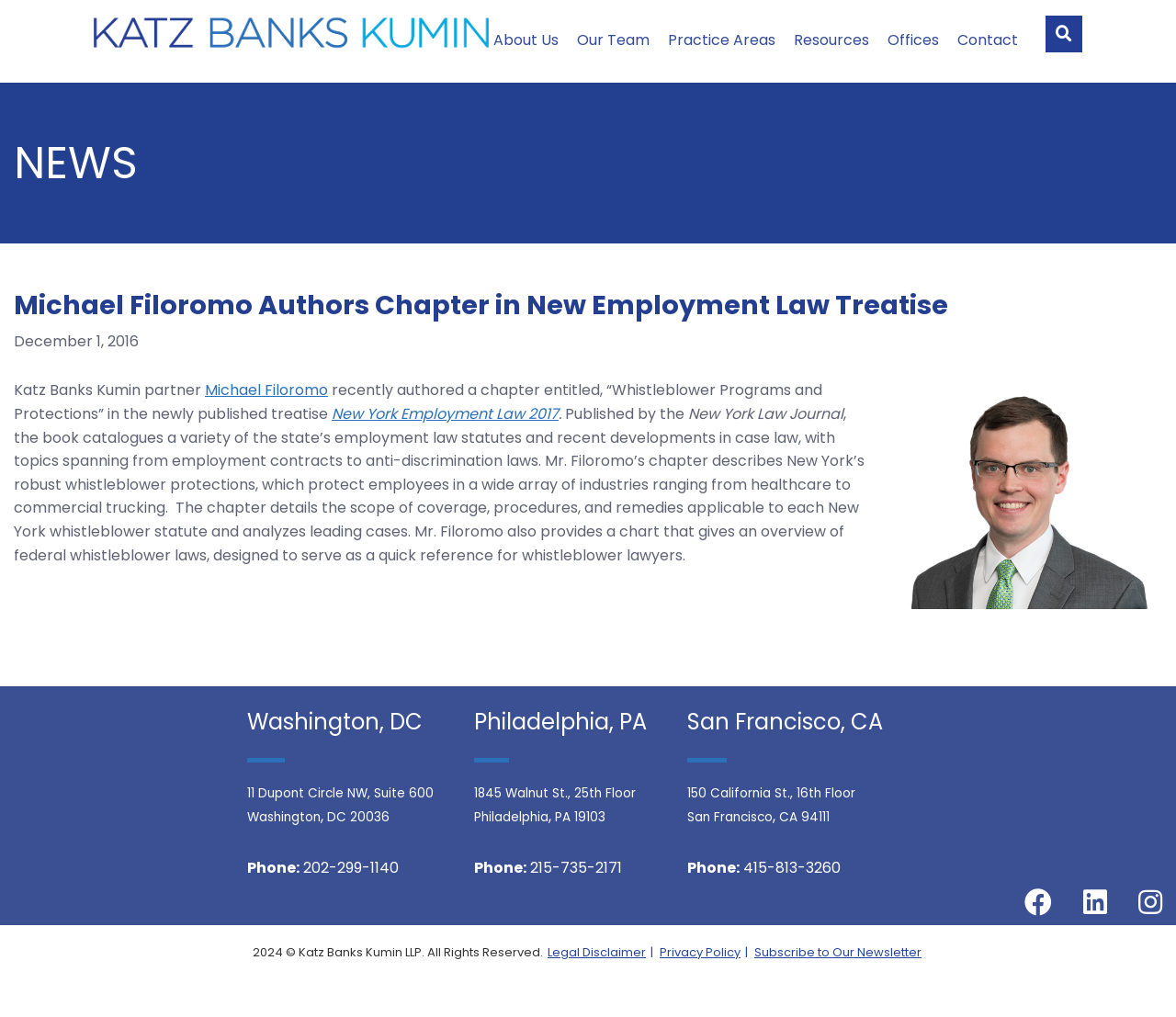Respond with a single word or phrase for the following question: 
What is the name of the publication that published the treatise?

New York Law Journal